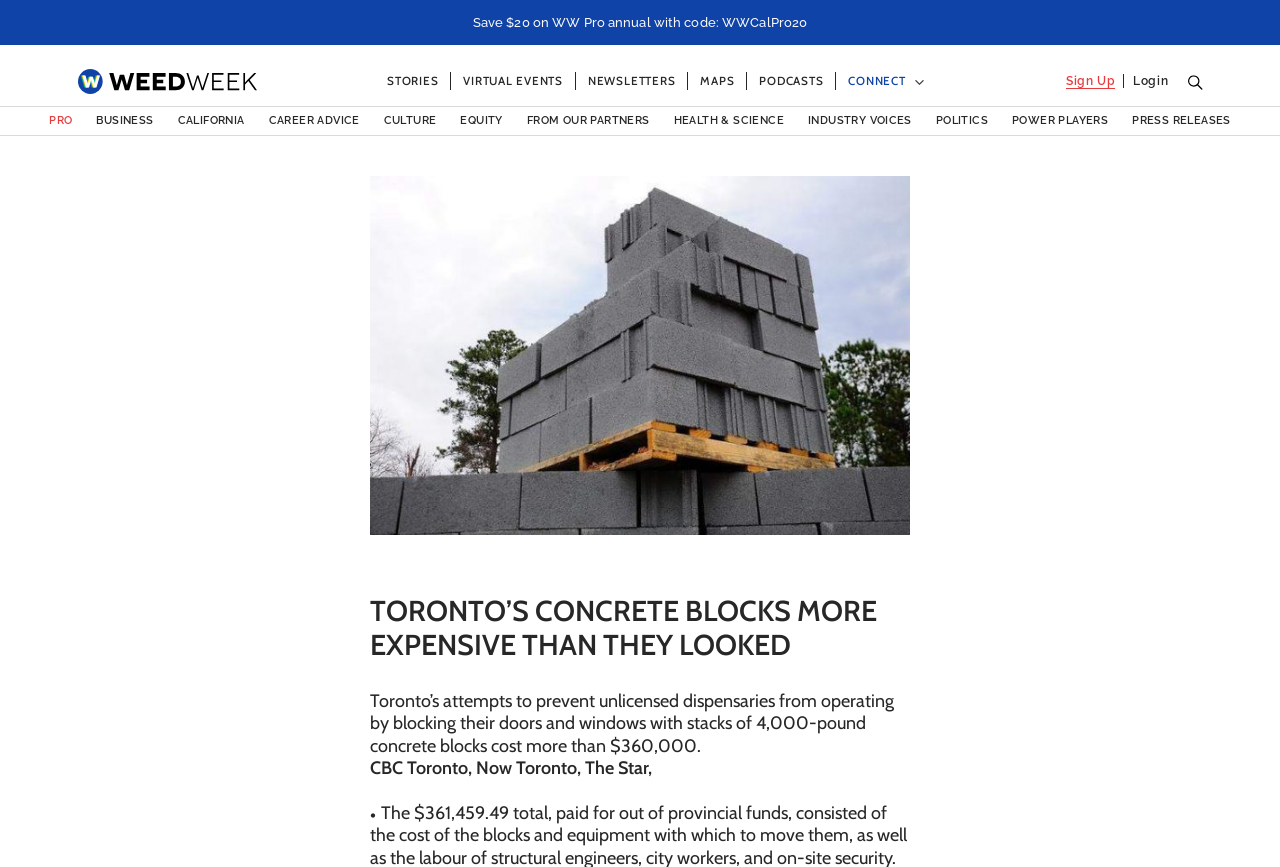Using the provided description: "blocking their doors and windows", find the bounding box coordinates of the corresponding UI element. The output should be four float numbers between 0 and 1, in the format [left, top, right, bottom].

[0.341, 0.913, 0.561, 0.941]